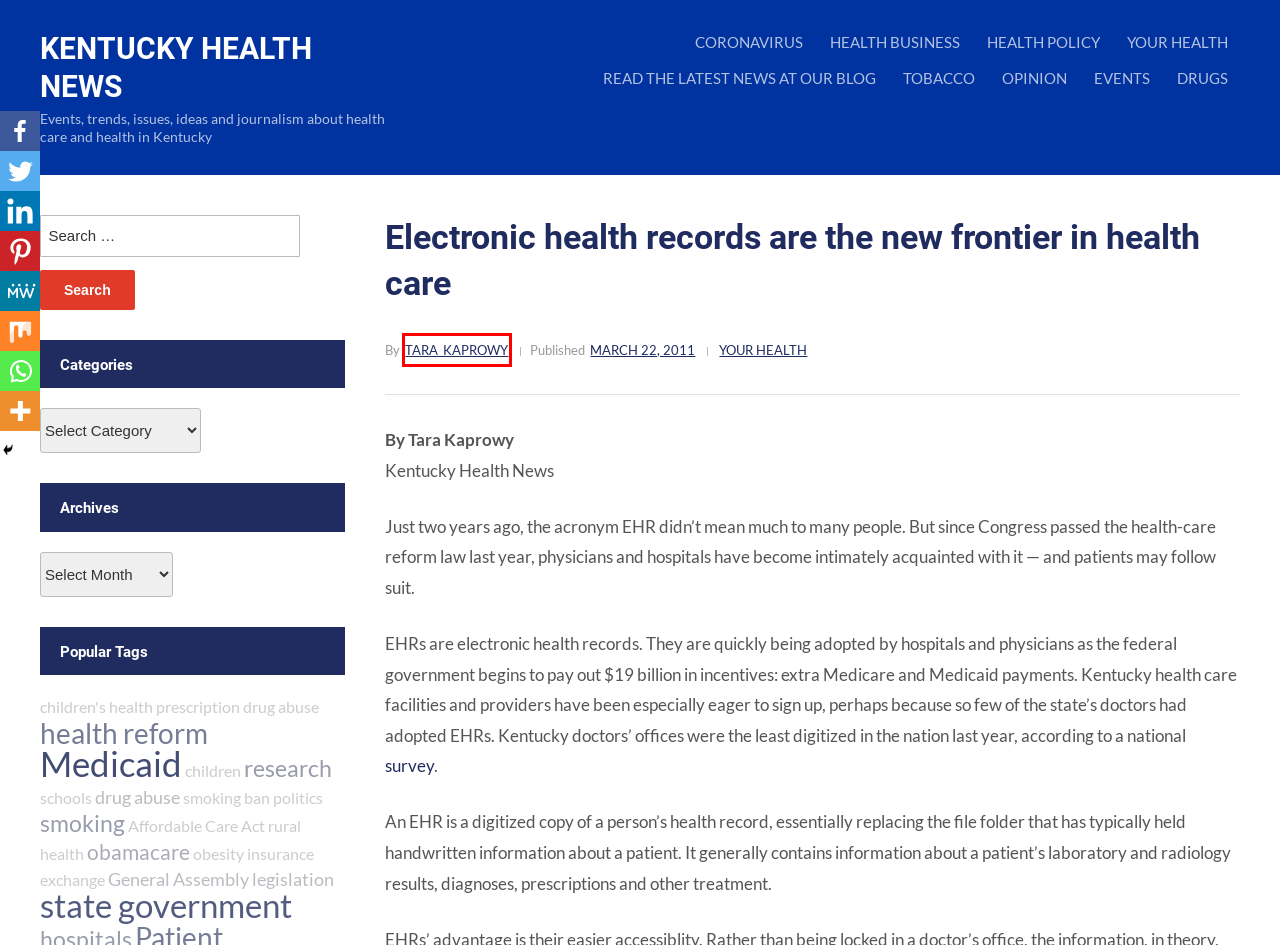A screenshot of a webpage is provided, featuring a red bounding box around a specific UI element. Identify the webpage description that most accurately reflects the new webpage after interacting with the selected element. Here are the candidates:
A. obamacare – Kentucky Health News
B. HEALTH POLICY – Kentucky Health News
C. tara_kaprowy – Kentucky Health News
D. General Assembly – Kentucky Health News
E. Medicaid – Kentucky Health News
F. OPINION – Kentucky Health News
G. children’s health – Kentucky Health News
H. EVENTS – Kentucky Health News

C